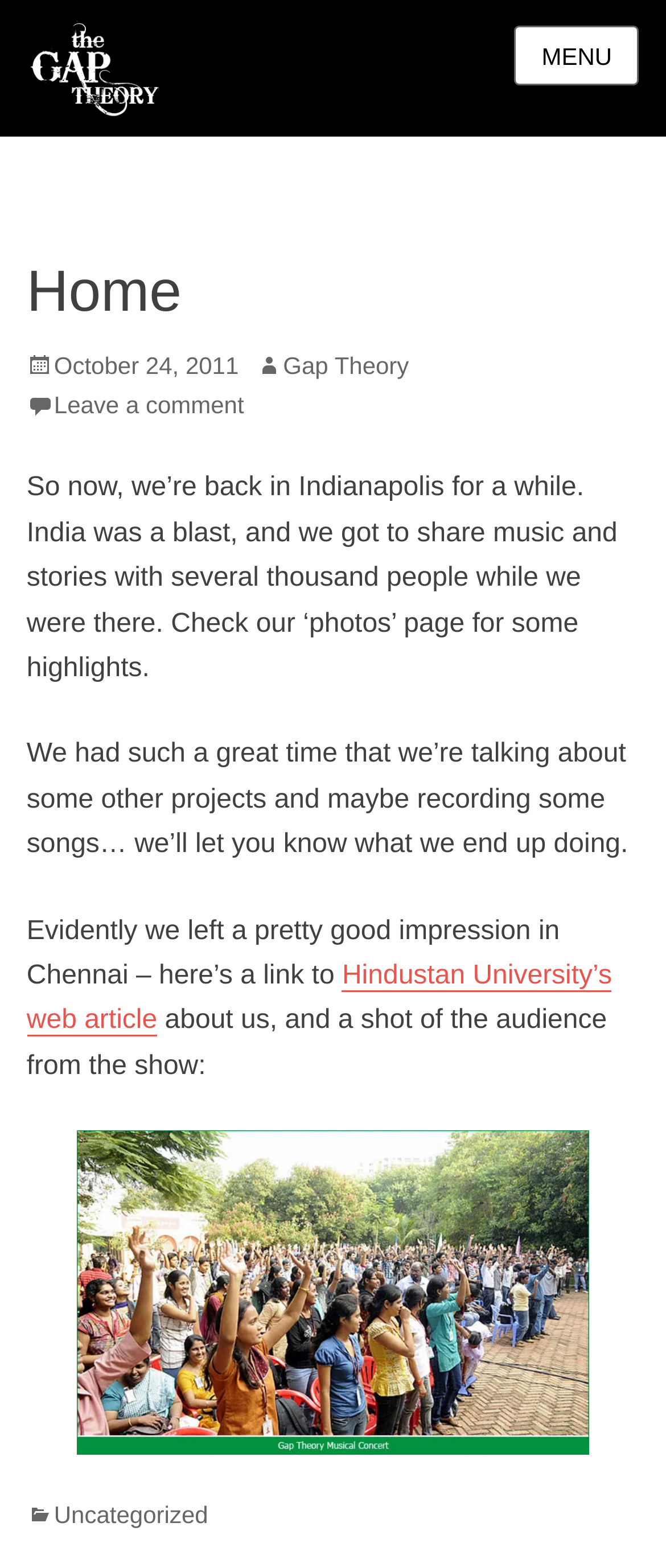Provide a brief response to the question using a single word or phrase: 
What is the date of the latest article?

October 24, 2011